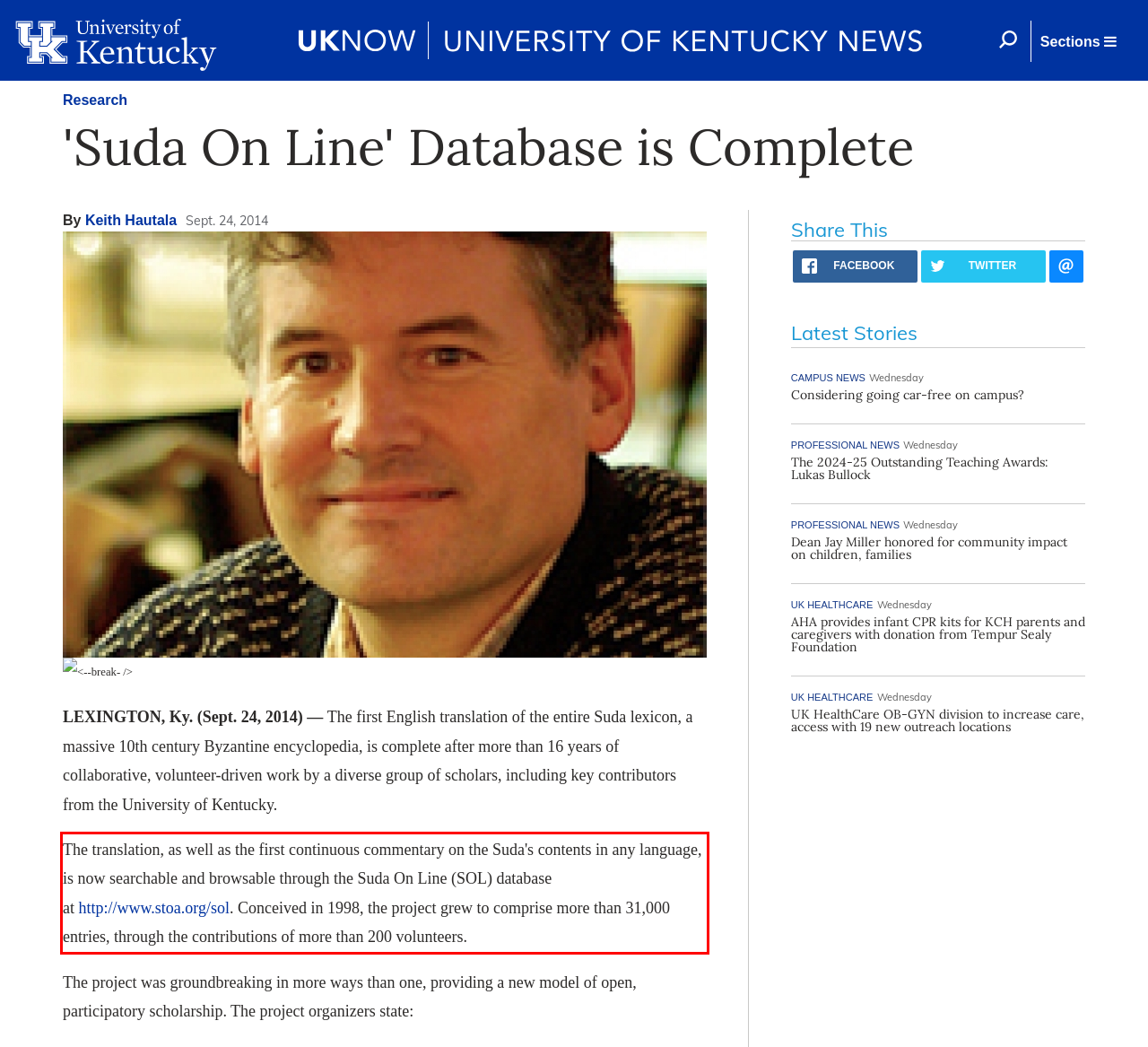You are provided with a screenshot of a webpage that includes a red bounding box. Extract and generate the text content found within the red bounding box.

The translation, as well as the first continuous commentary on the Suda's contents in any language, is now searchable and browsable through the Suda On Line (SOL) database at http://www.stoa.org/sol. Conceived in 1998, the project grew to comprise more than 31,000 entries, through the contributions of more than 200 volunteers.